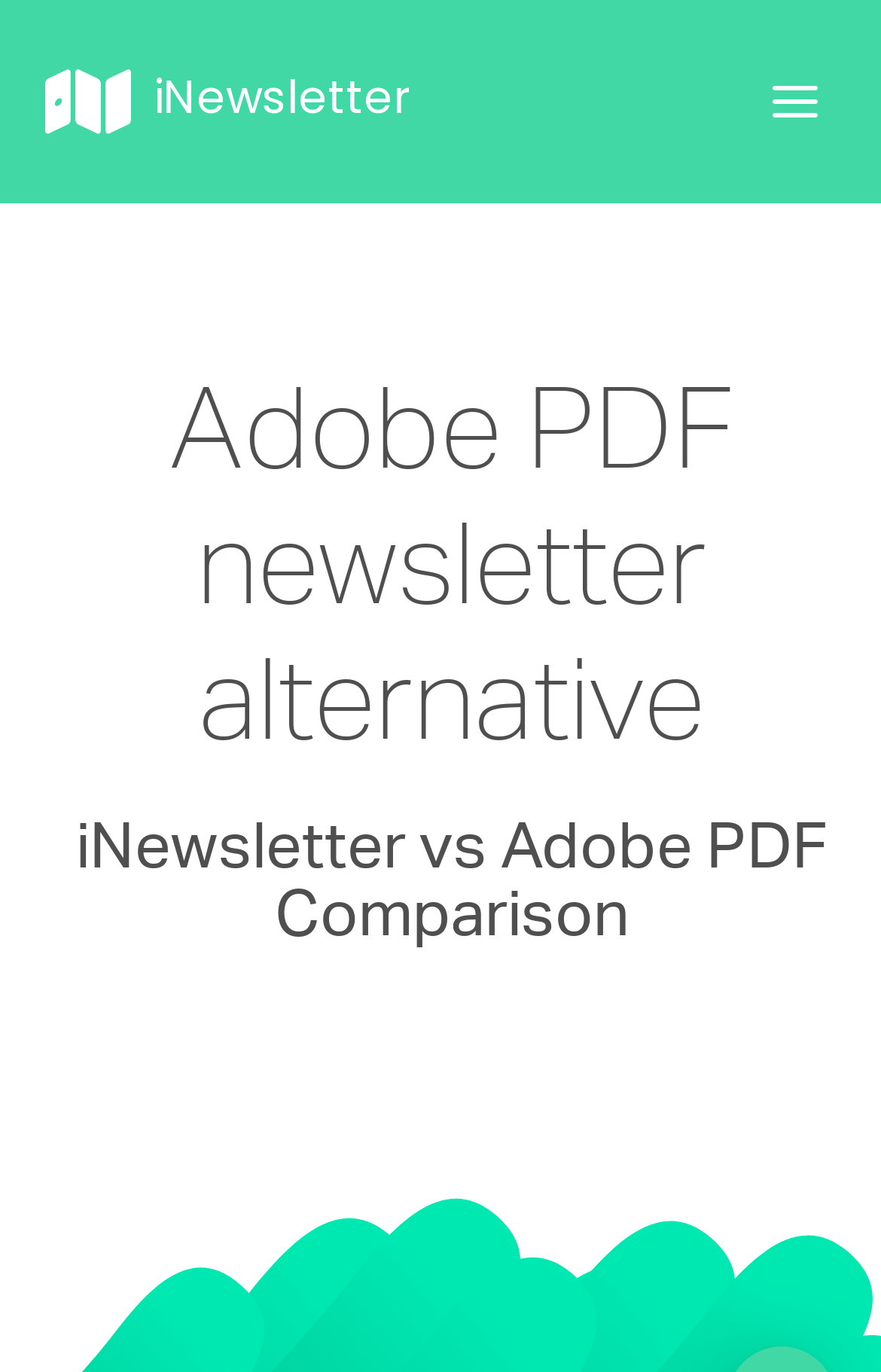Could you identify the text that serves as the heading for this webpage?

Adobe PDF newsletter alternative